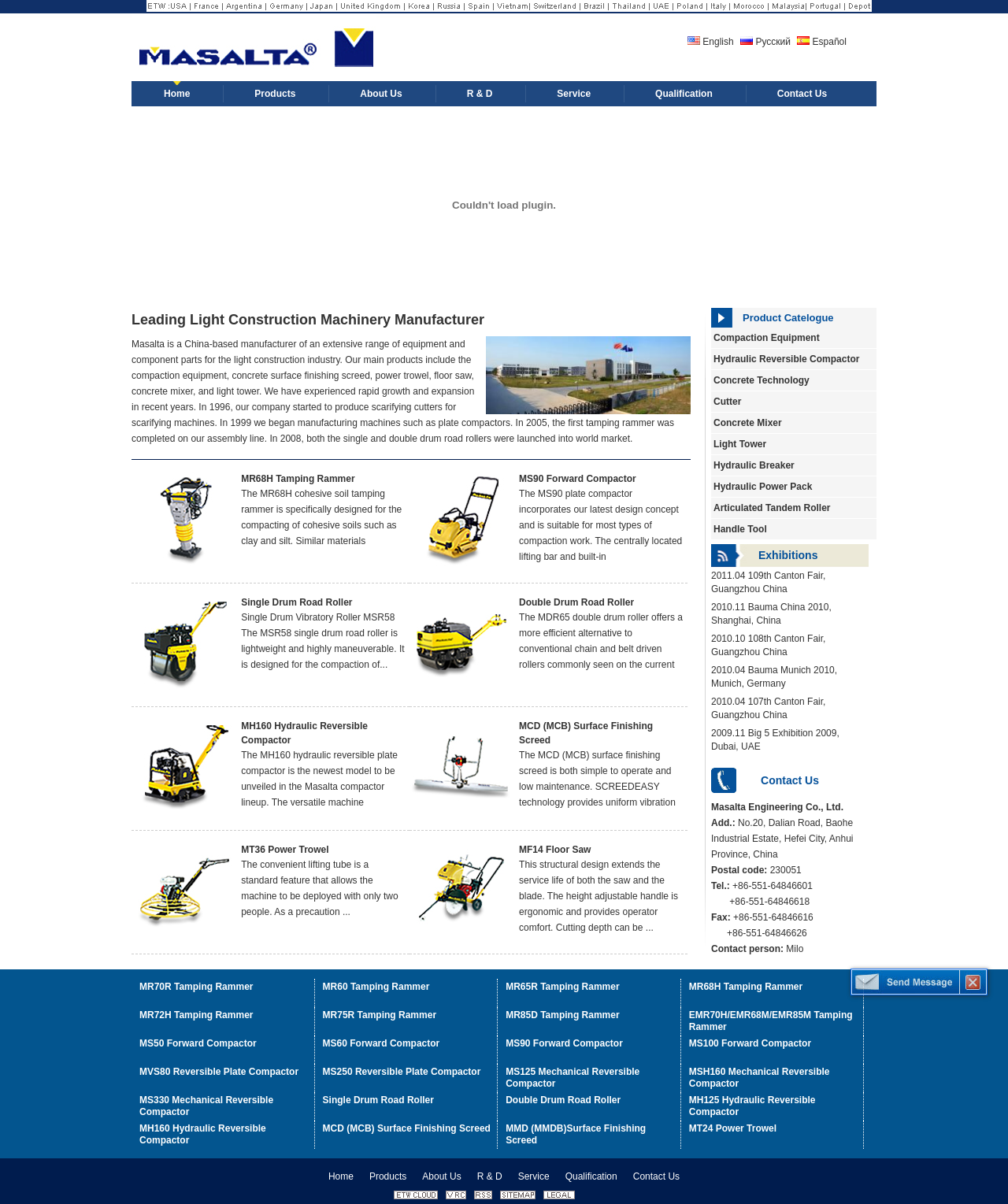Use the information in the screenshot to answer the question comprehensively: What is the address of the company?

I found the address of the company by looking at the static text element with the content 'No.20, Dalian Road, Baohe Industrial Estate, Hefei City, Anhui Province, China' which is located at the bottom of the webpage, near the contact information.